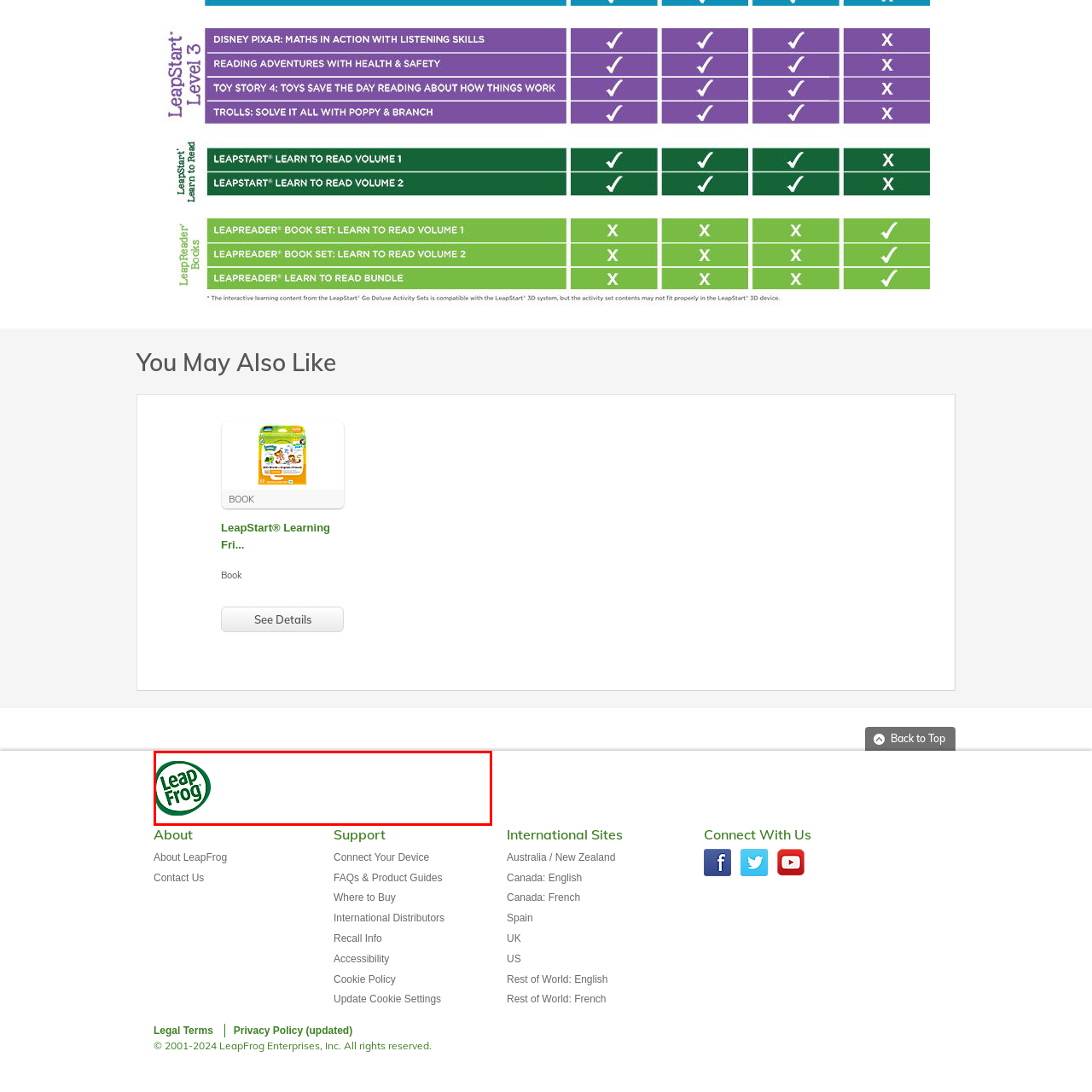What is the shape of the LeapFrog logo?
Check the image enclosed by the red bounding box and give your answer in one word or a short phrase.

Circular